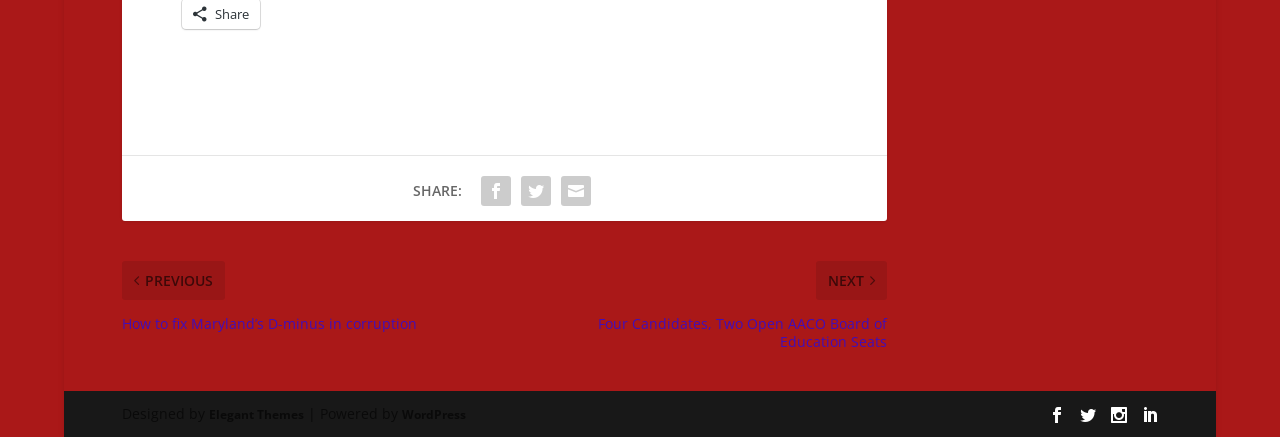Please determine the bounding box coordinates for the UI element described here. Use the format (top-left x, top-left y, bottom-right x, bottom-right y) with values bounded between 0 and 1: Elegant Themes

[0.163, 0.926, 0.237, 0.965]